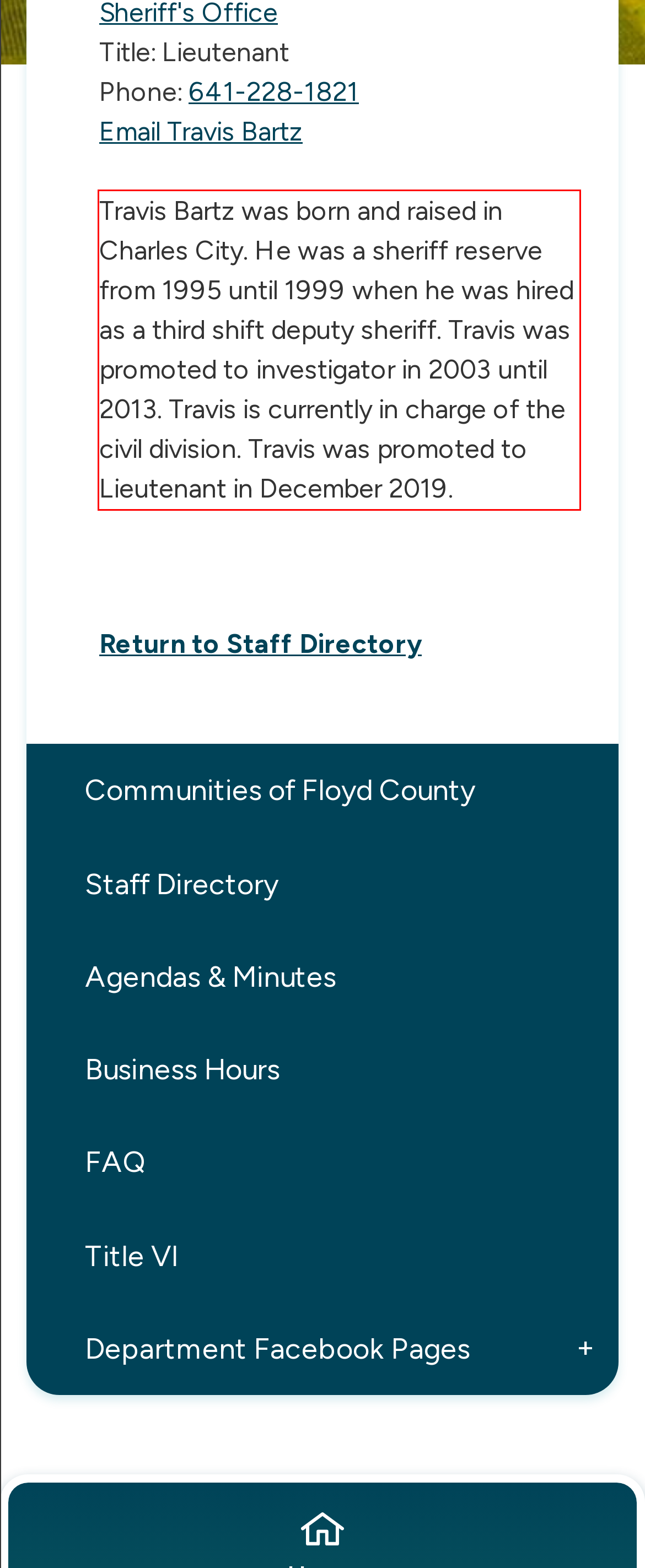In the given screenshot, locate the red bounding box and extract the text content from within it.

Travis Bartz was born and raised in Charles City. He was a sheriff reserve from 1995 until 1999 when he was hired as a third shift deputy sheriff. Travis was promoted to investigator in 2003 until 2013. Travis is currently in charge of the civil division. Travis was promoted to Lieutenant in December 2019.